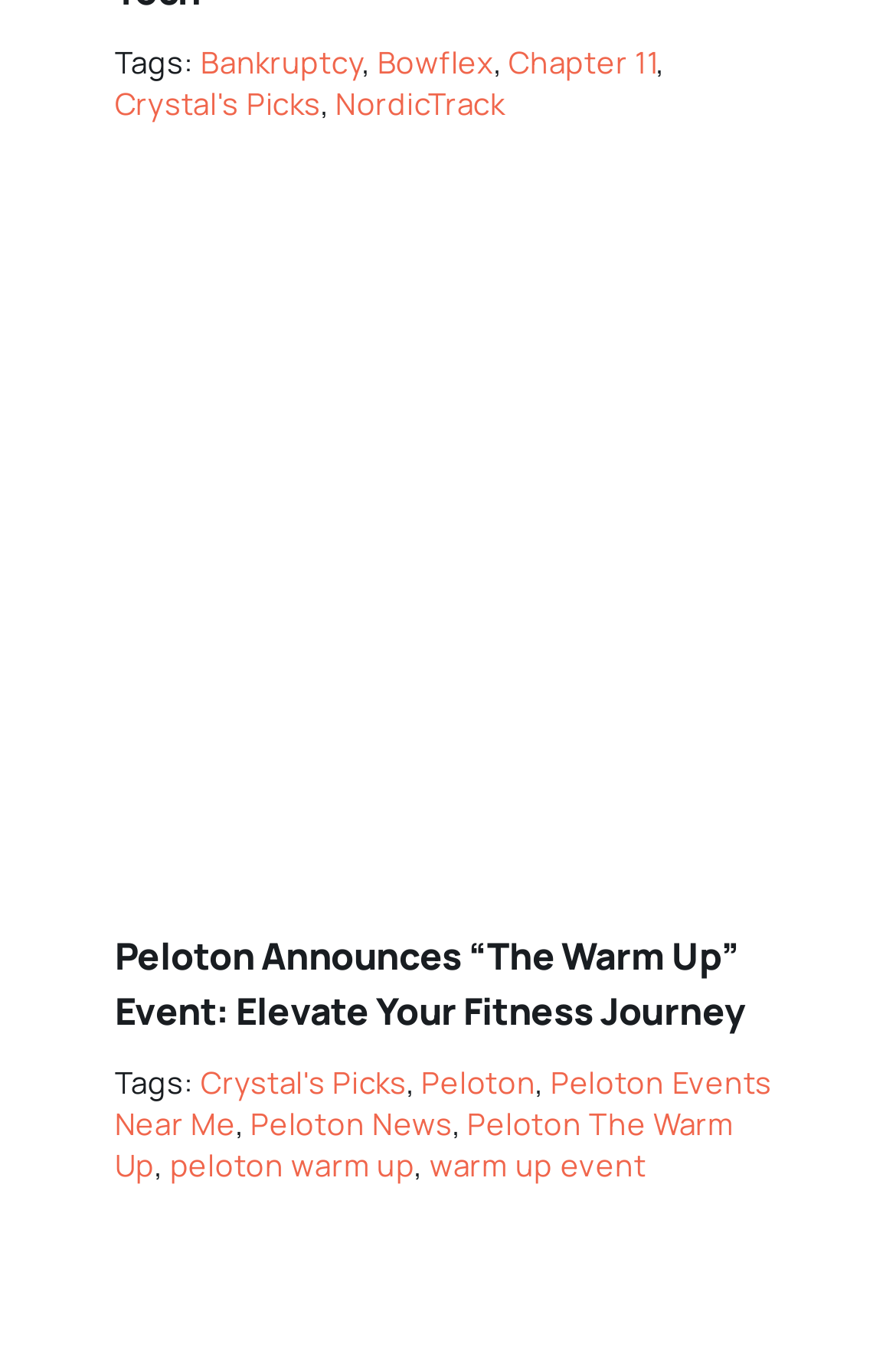Provide the bounding box coordinates of the area you need to click to execute the following instruction: "Copy ACS citation".

None